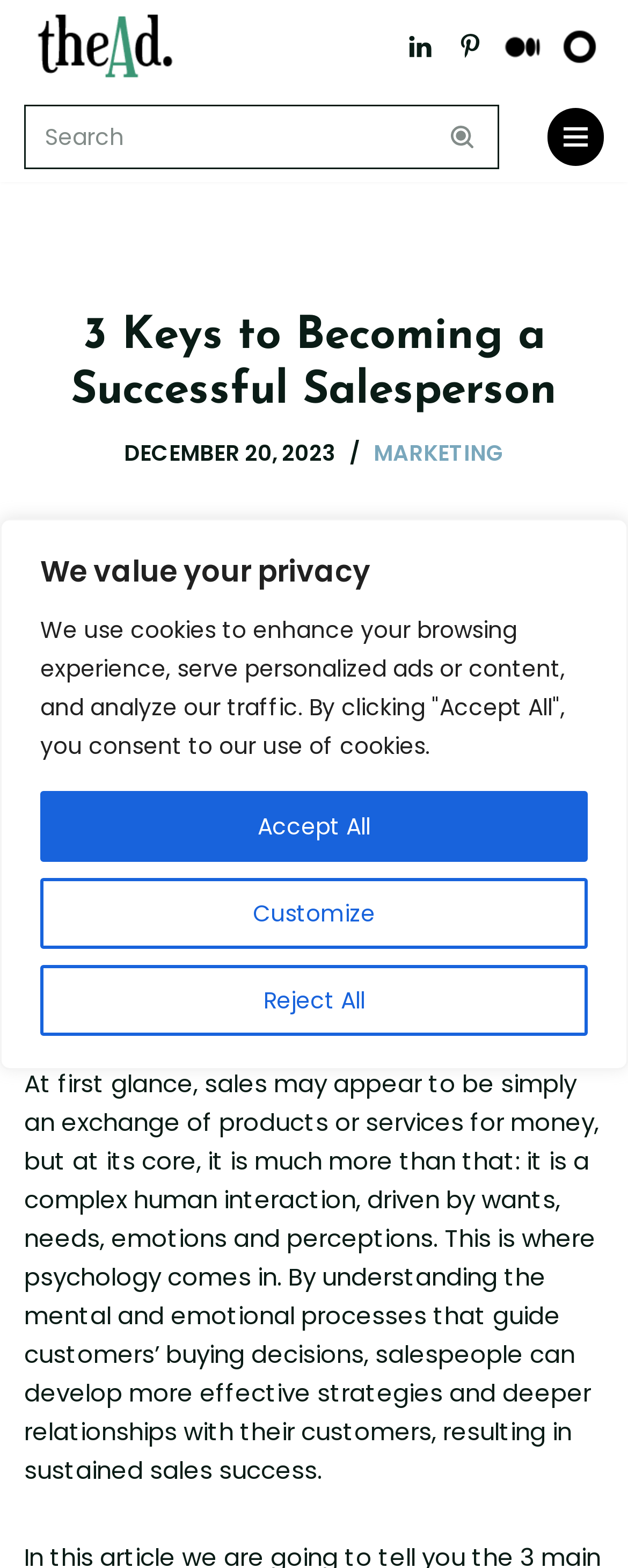Craft a detailed narrative of the webpage's structure and content.

This webpage is about sales and marketing, with a focus on becoming a successful salesperson. At the top, there is a privacy notice with three buttons: "Customize", "Reject All", and "Accept All". Below this notice, there is a "Skip to content" link. 

On the top left, there is a link to "The Ad Blog" and a search bar with a search button and a magnifying glass icon. On the top right, there are social media links to LinkedIn, Pinterest, Medium, and theDotblog, each accompanied by a small icon.

The main content of the page is divided into sections. The first section has a heading "3 Keys to Becoming a Successful Salesperson" and a timestamp "DECEMBER 20, 2023". Below this, there is a link to "MARKETING" and a large image related to sales psychology. 

The main article begins with a paragraph of text that explains the complexity of sales as a human interaction driven by wants, needs, emotions, and perceptions. The article discusses how understanding customer psychology can help salespeople develop effective strategies and build deeper relationships with customers.

On the top right corner, there is a navigation menu button that can be expanded to reveal more options.